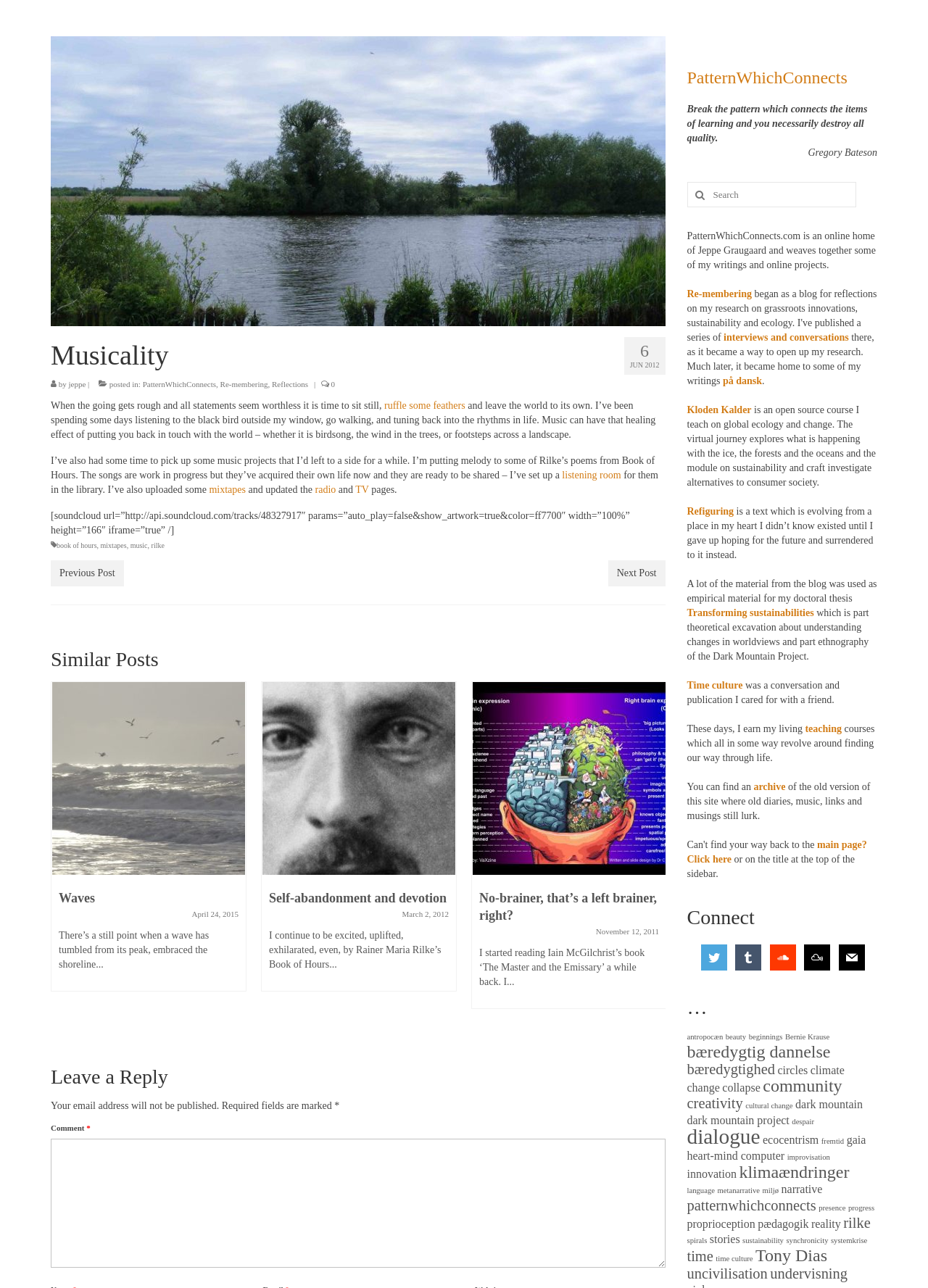Please identify the bounding box coordinates of the element's region that I should click in order to complete the following instruction: "view the 'Similar Posts'". The bounding box coordinates consist of four float numbers between 0 and 1, i.e., [left, top, right, bottom].

[0.055, 0.501, 0.717, 0.523]